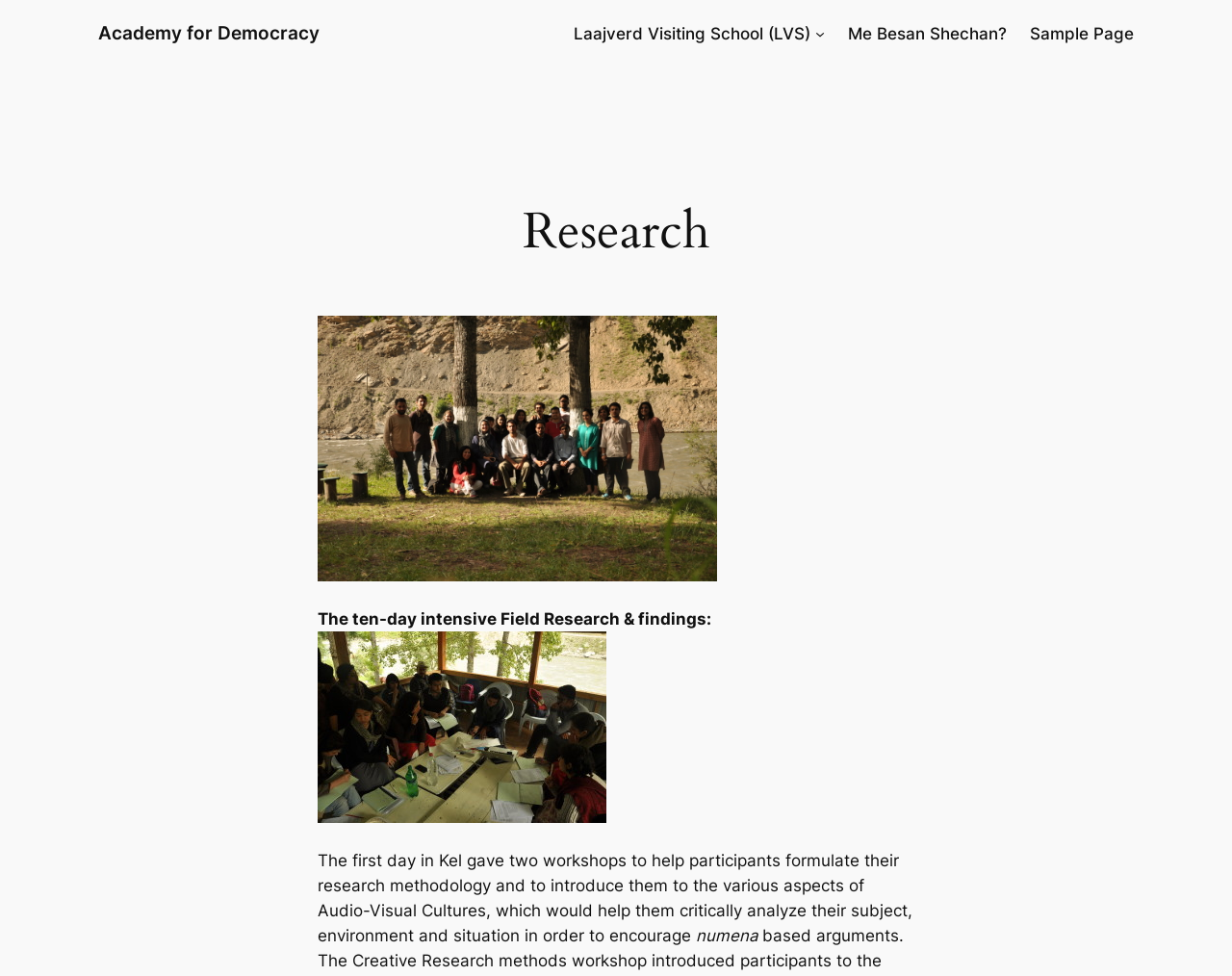What is the name of the research methodology?
Look at the image and answer the question with a single word or phrase.

numena